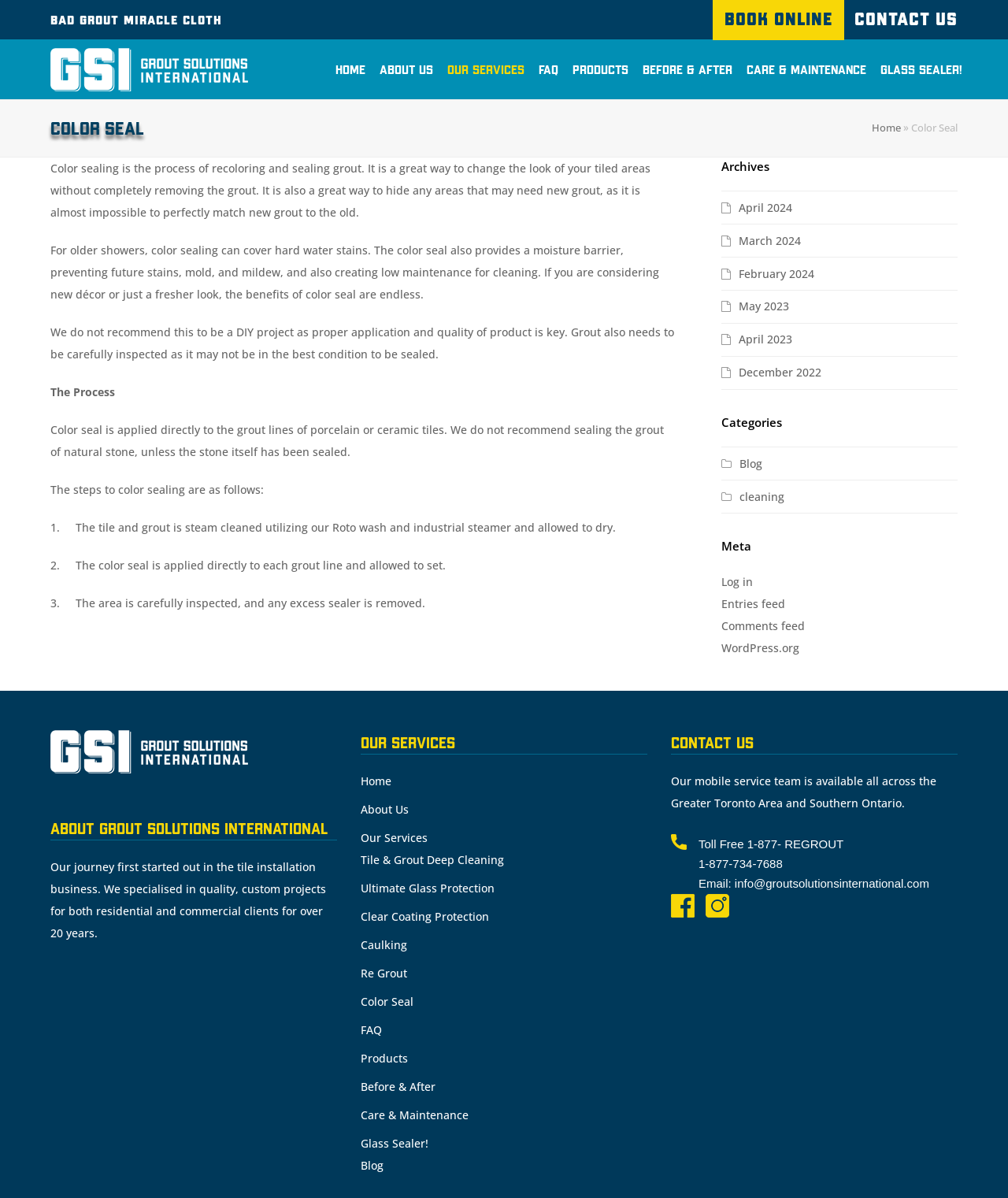Show me the bounding box coordinates of the clickable region to achieve the task as per the instruction: "Contact 'Grout Solutions International'".

[0.666, 0.609, 0.95, 0.63]